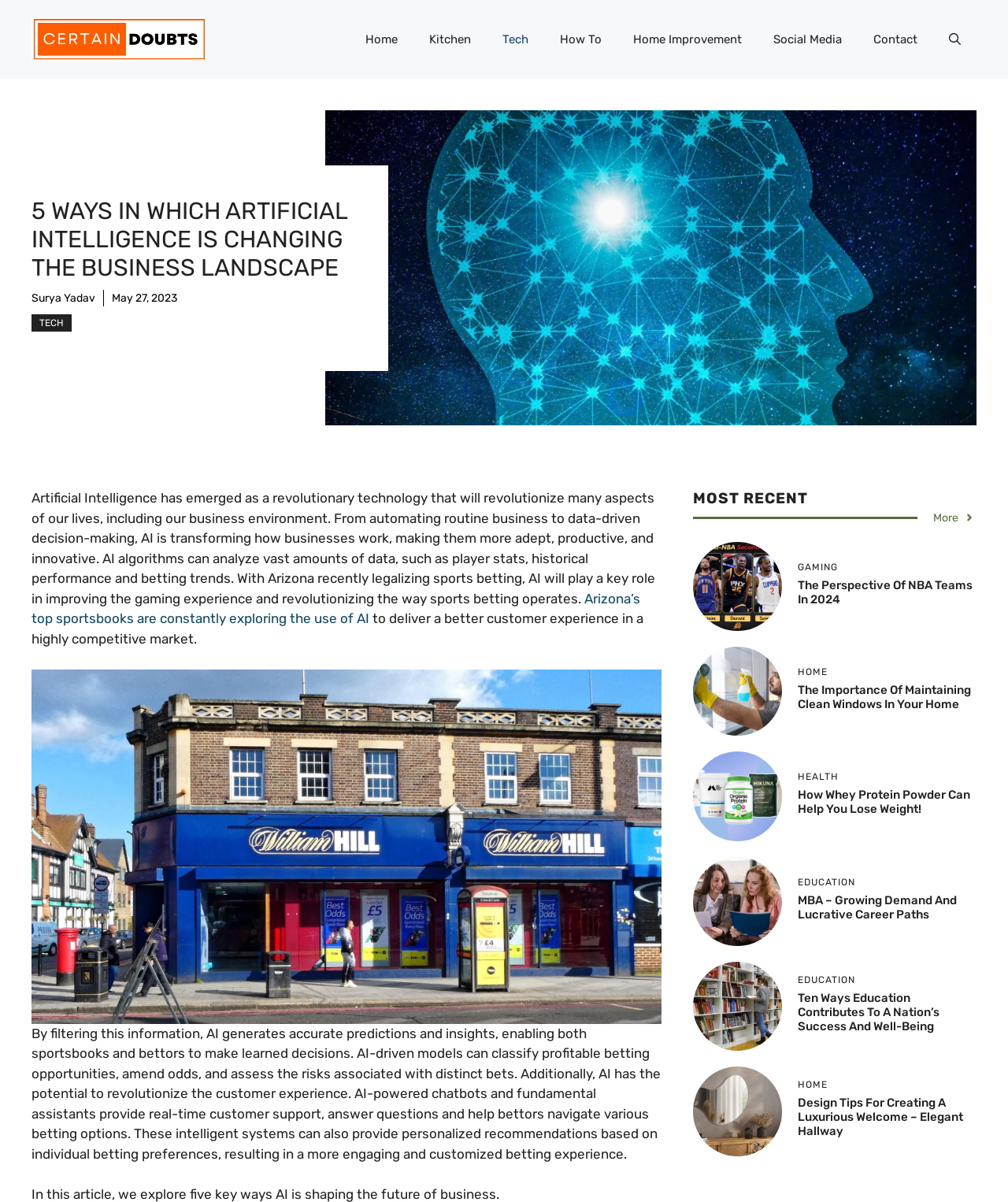Identify the bounding box coordinates for the region of the element that should be clicked to carry out the instruction: "Read the article by Surya Yadav". The bounding box coordinates should be four float numbers between 0 and 1, i.e., [left, top, right, bottom].

[0.031, 0.242, 0.095, 0.253]